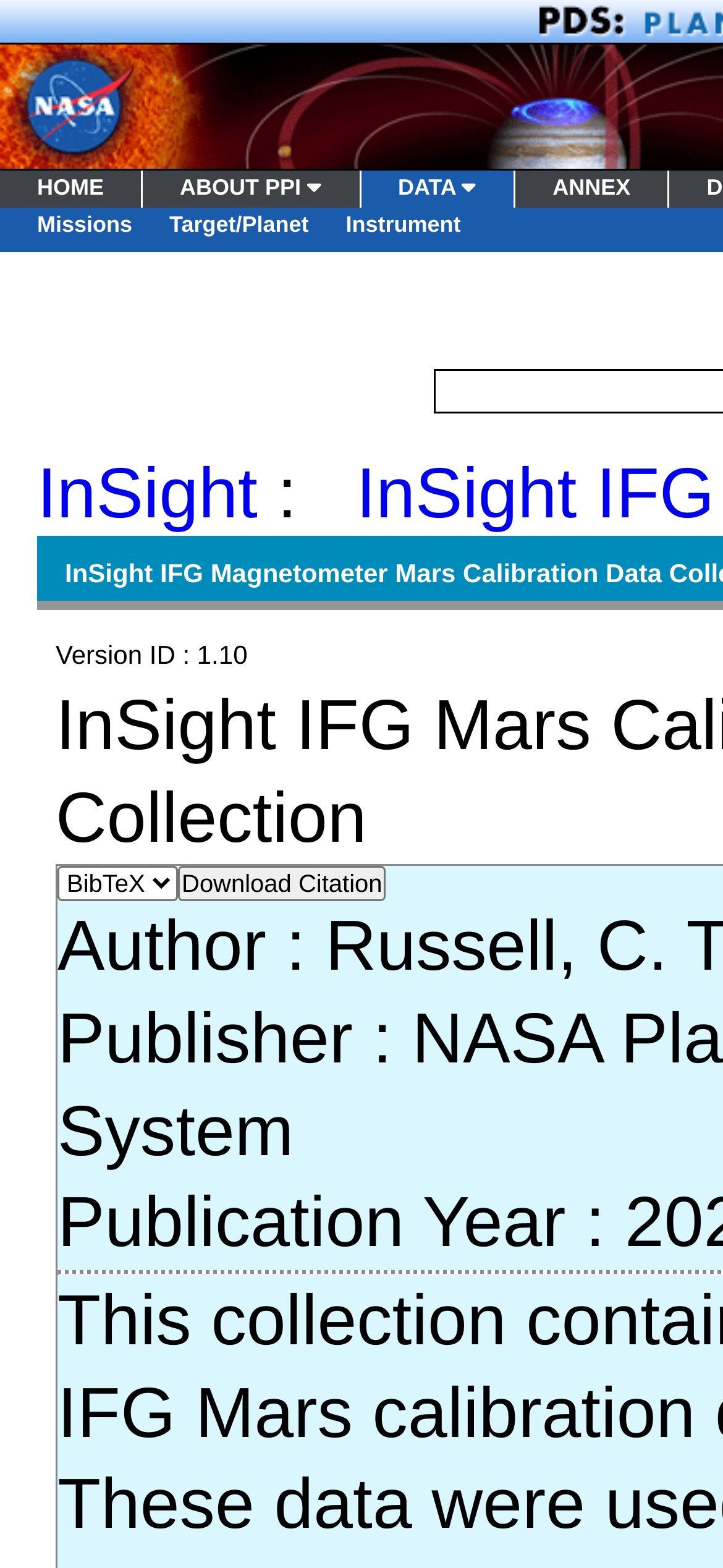What is the purpose of the button on the webpage? Please answer the question using a single word or phrase based on the image.

Download Citation